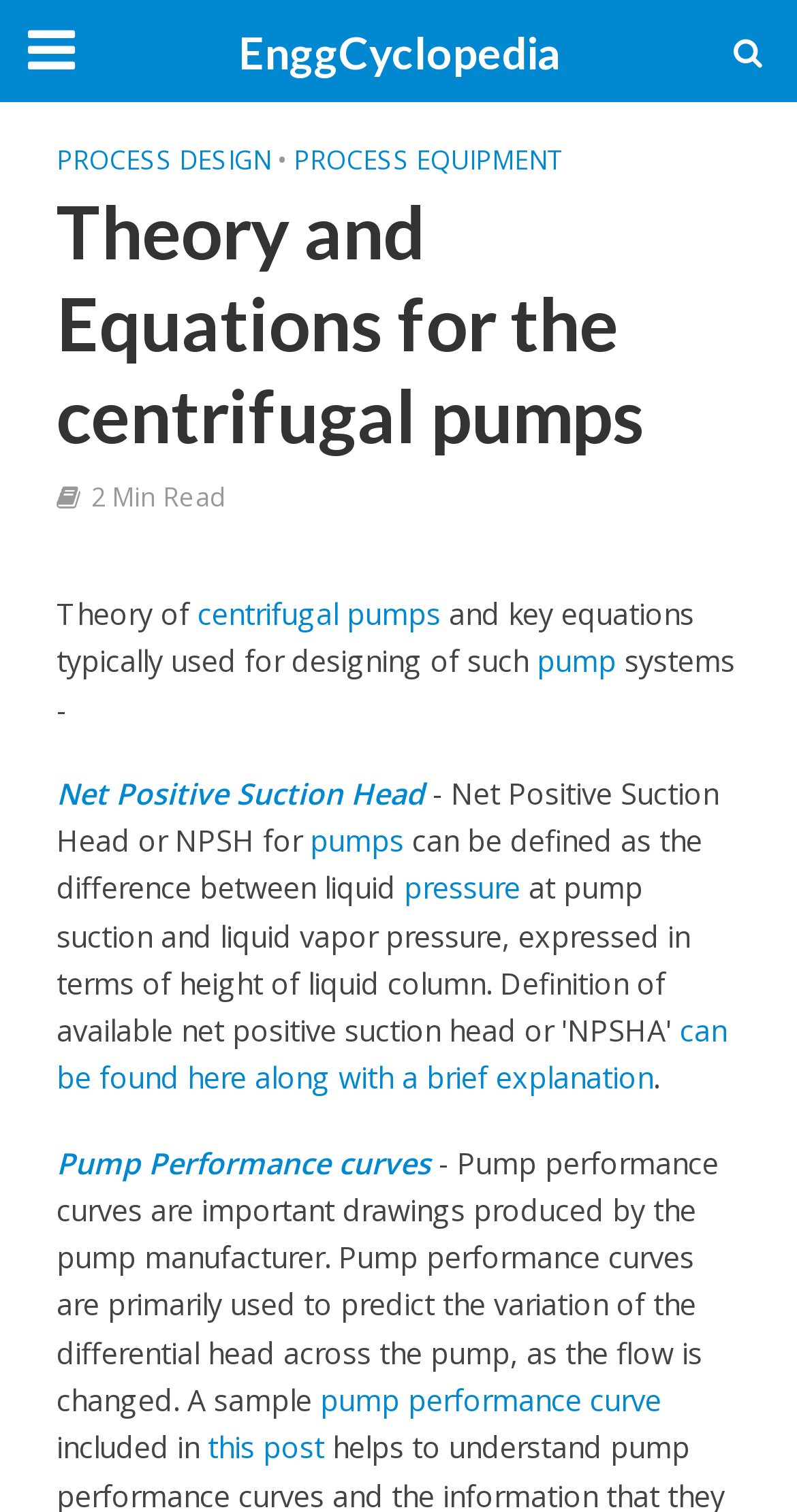Locate the bounding box coordinates of the element you need to click to accomplish the task described by this instruction: "Go to EnggCyclopedia homepage".

[0.299, 0.018, 0.701, 0.053]